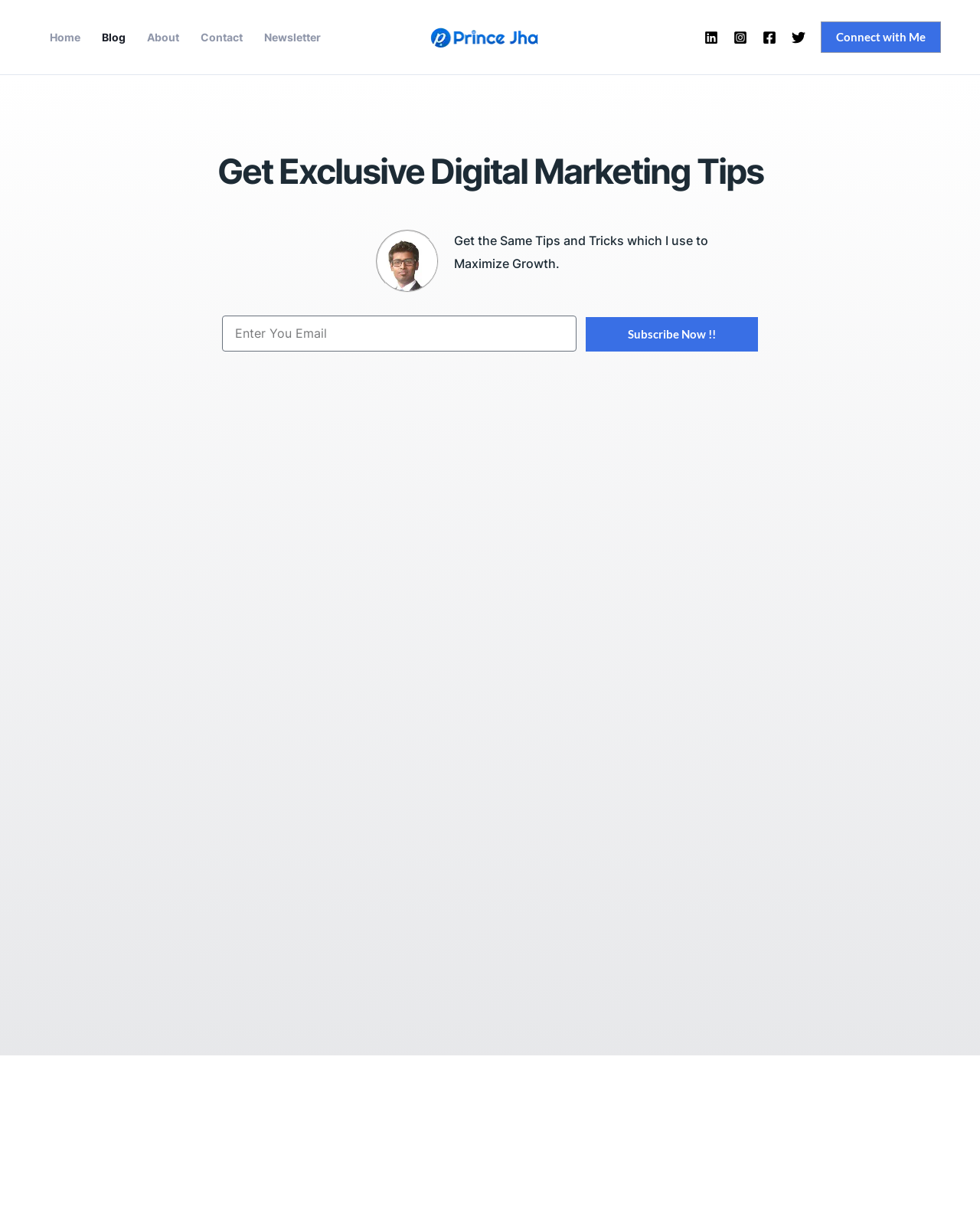What is the topic of the blog?
Provide a fully detailed and comprehensive answer to the question.

The topic of the blog can be inferred from the heading 'Get Exclusive Digital Marketing Tips' and the text 'Get the Same Tips and Tricks which I use to Maximize Growth.' which suggests that the blog is related to digital marketing.